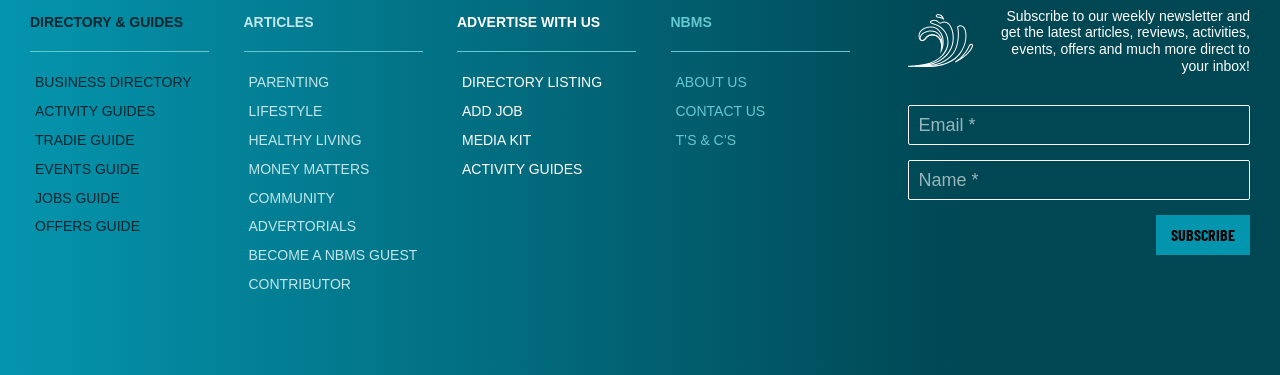Please identify the bounding box coordinates of the element that needs to be clicked to perform the following instruction: "Visit the ABOUT US page".

[0.528, 0.198, 0.583, 0.241]